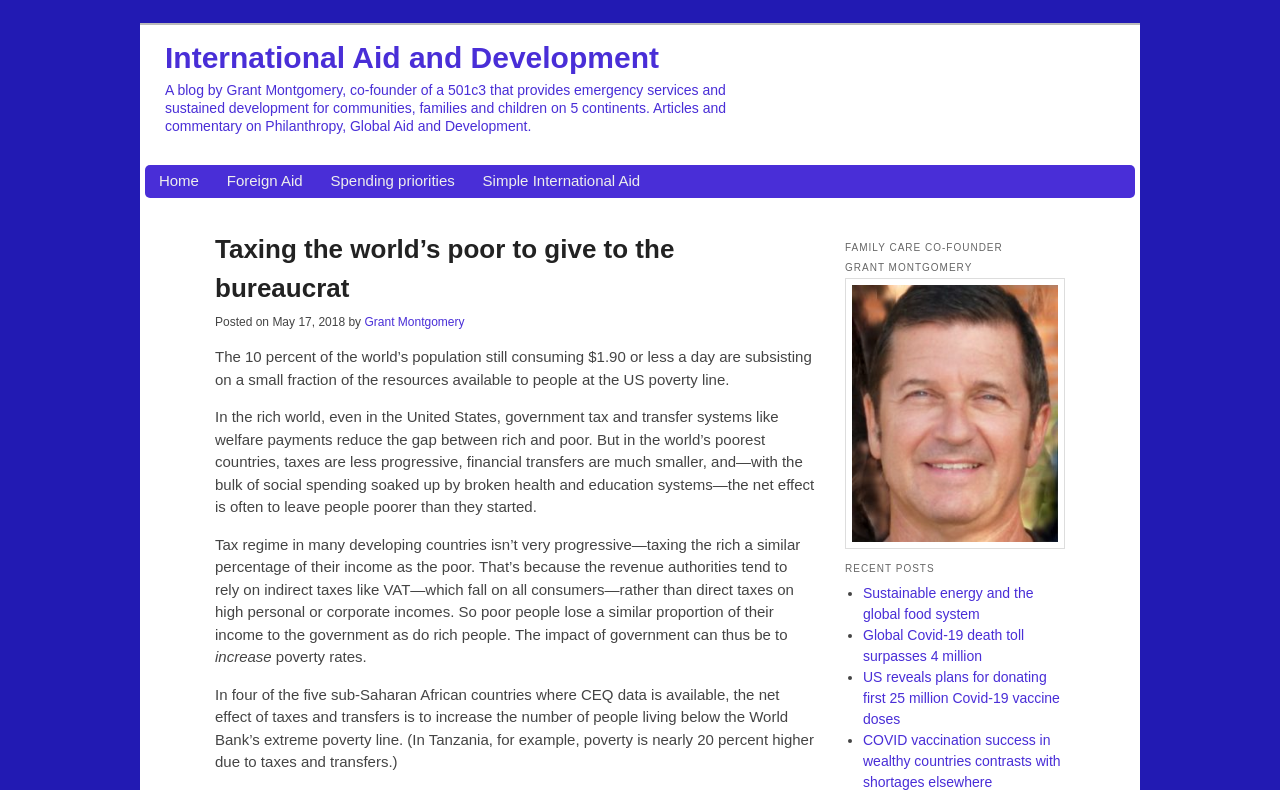Respond to the following question with a brief word or phrase:
How many Covid-19 vaccine doses does the US plan to donate?

25 million